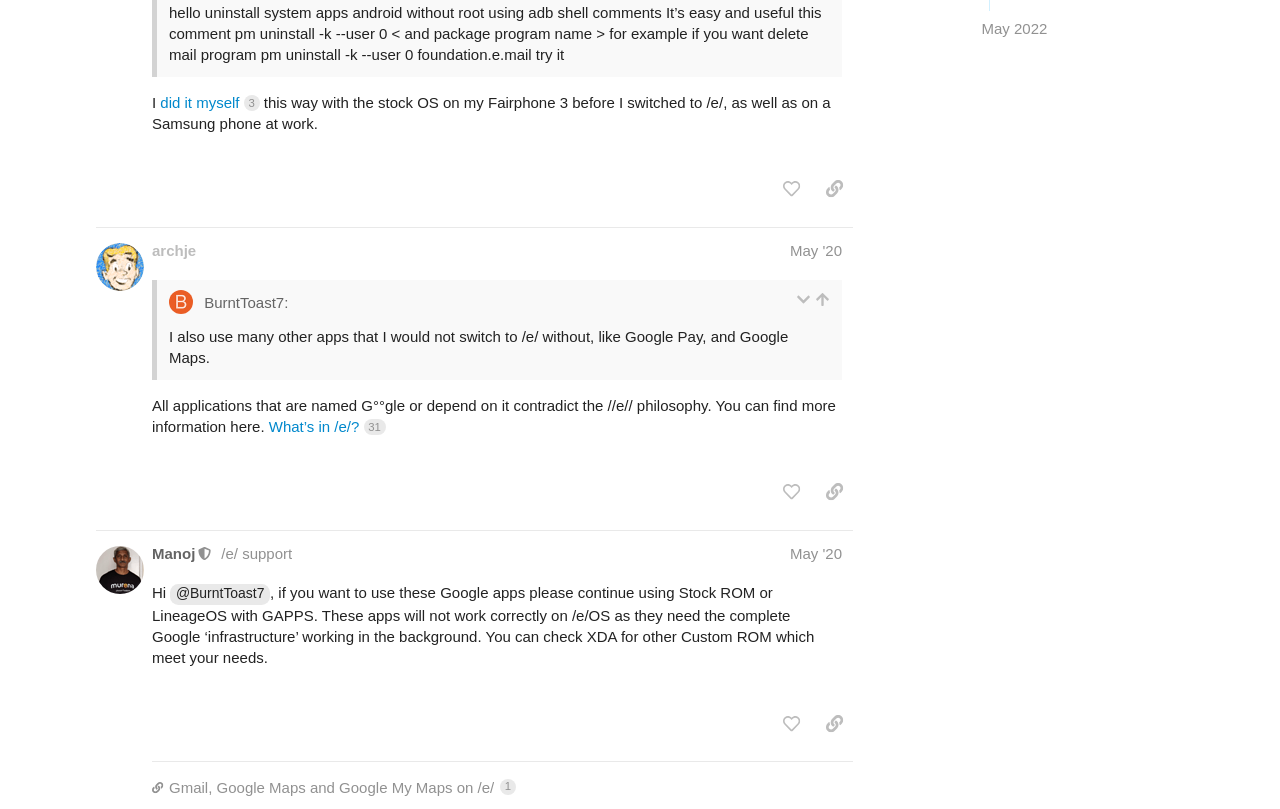Using the given description, provide the bounding box coordinates formatted as (top-left x, top-left y, bottom-right x, bottom-right y), with all values being floating point numbers between 0 and 1. Description: Limbo installation

[0.083, 0.377, 0.187, 0.439]